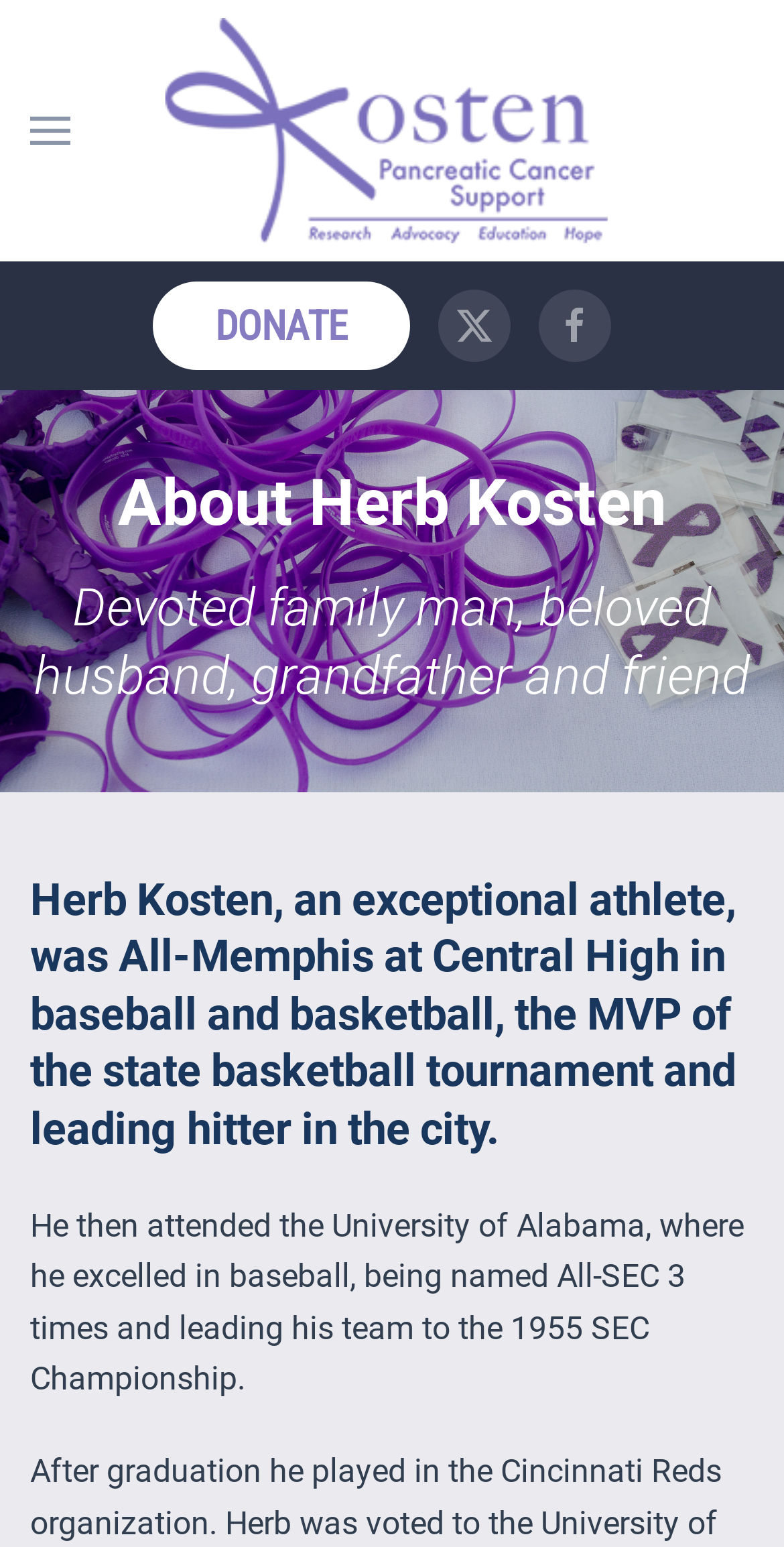Bounding box coordinates are specified in the format (top-left x, top-left y, bottom-right x, bottom-right y). All values are floating point numbers bounded between 0 and 1. Please provide the bounding box coordinate of the region this sentence describes: aria-label="Open menu"

[0.038, 0.0, 0.09, 0.169]